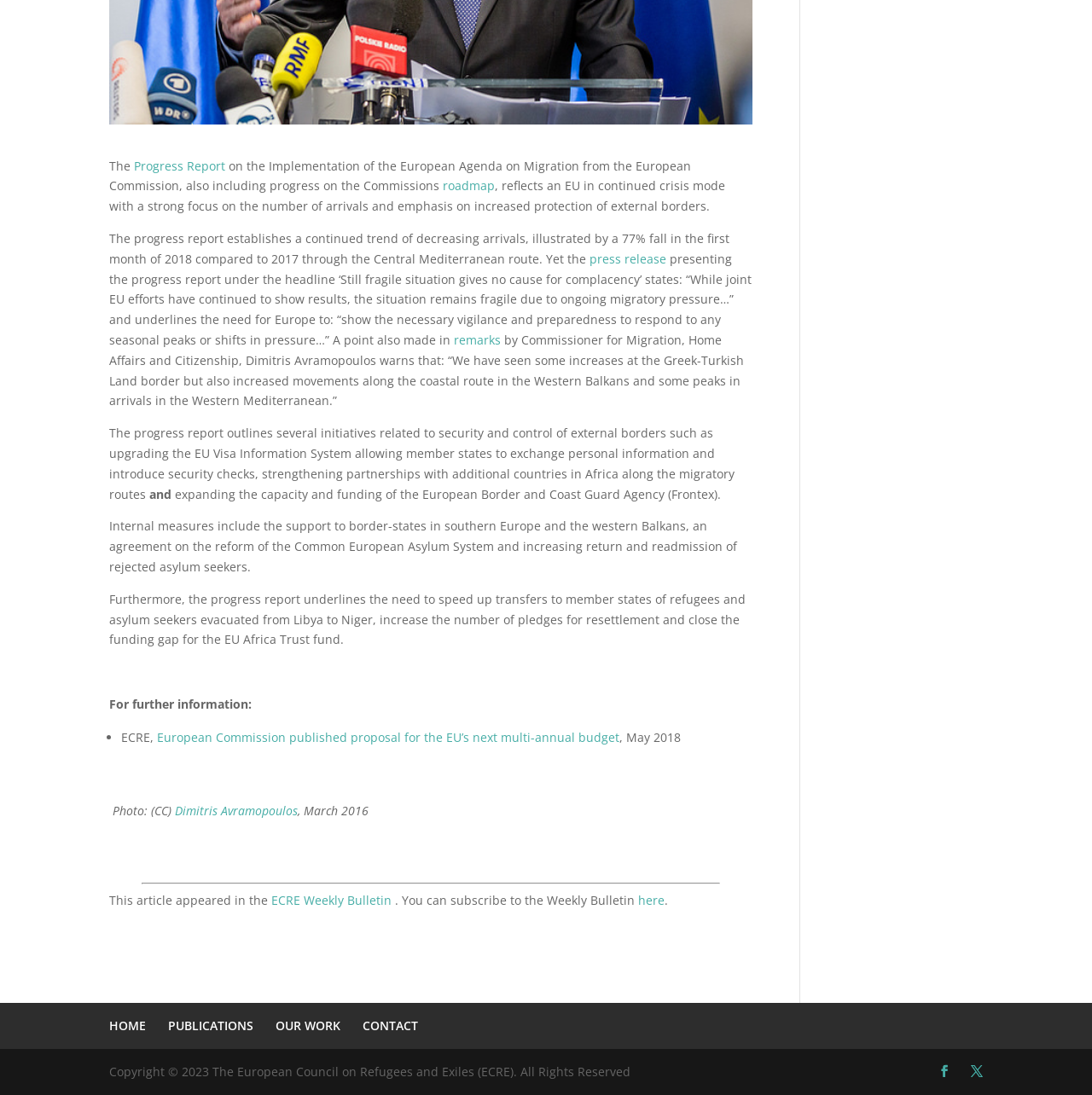Find the bounding box coordinates for the UI element that matches this description: "CONTACT".

[0.332, 0.929, 0.383, 0.944]